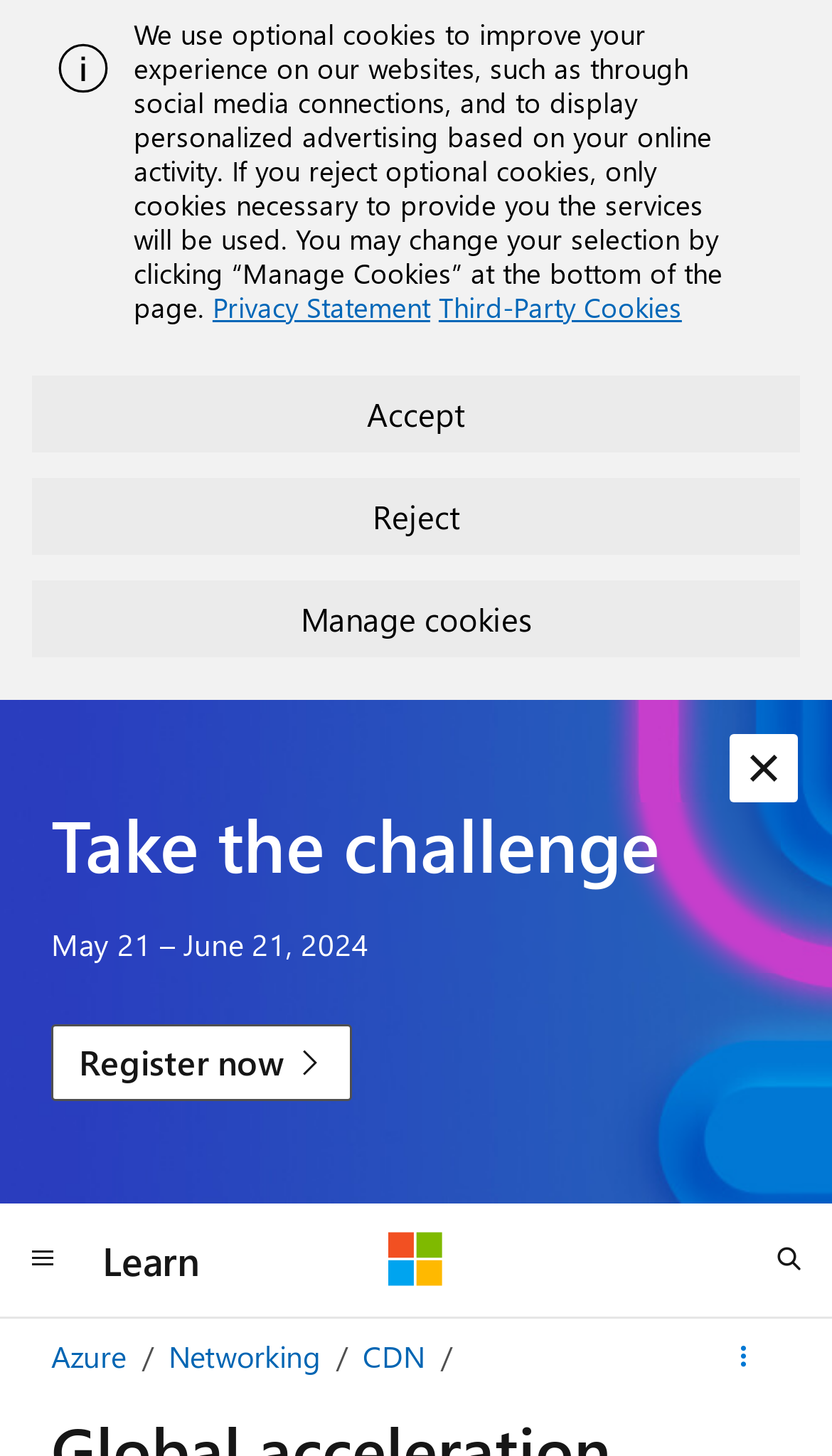Use a single word or phrase to answer the question: What is the purpose of the 'Manage cookies' button?

To change cookie settings